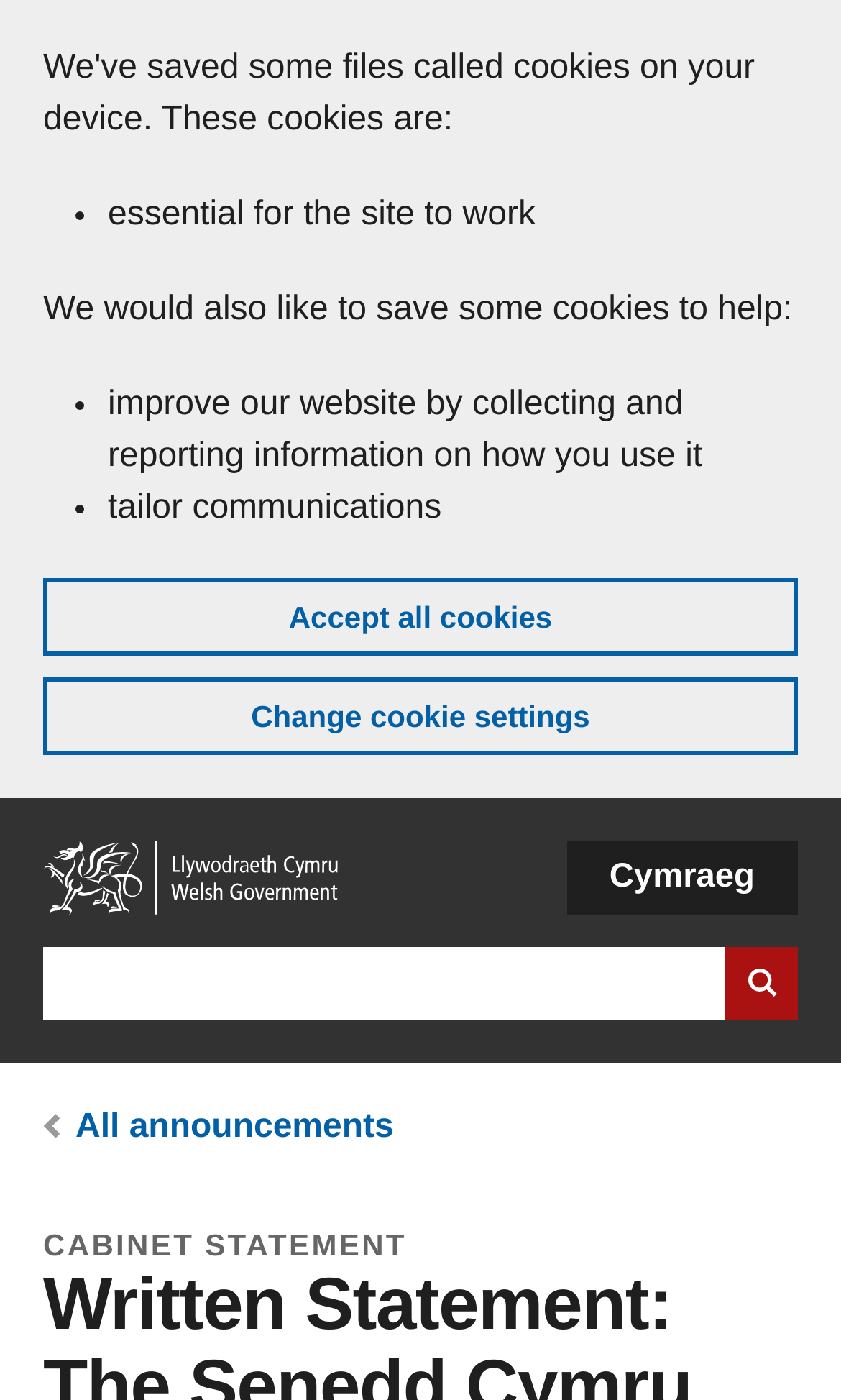Find the bounding box coordinates of the area to click in order to follow the instruction: "Go to home page".

[0.051, 0.601, 0.41, 0.653]